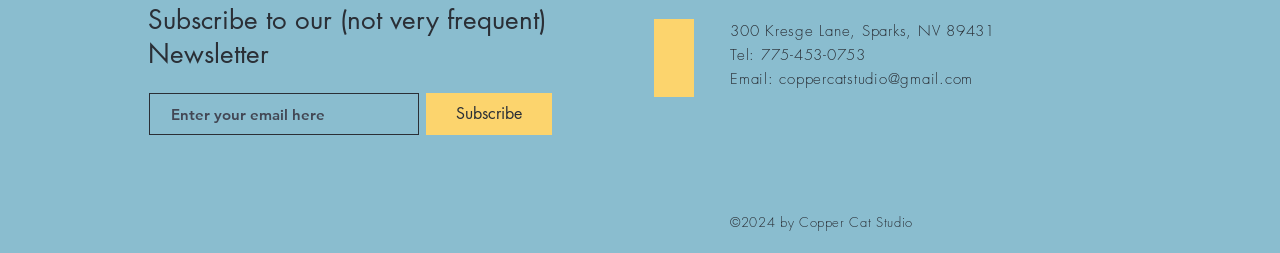Given the description of a UI element: "coppercatstudio@gmail.com", identify the bounding box coordinates of the matching element in the webpage screenshot.

[0.609, 0.273, 0.76, 0.352]